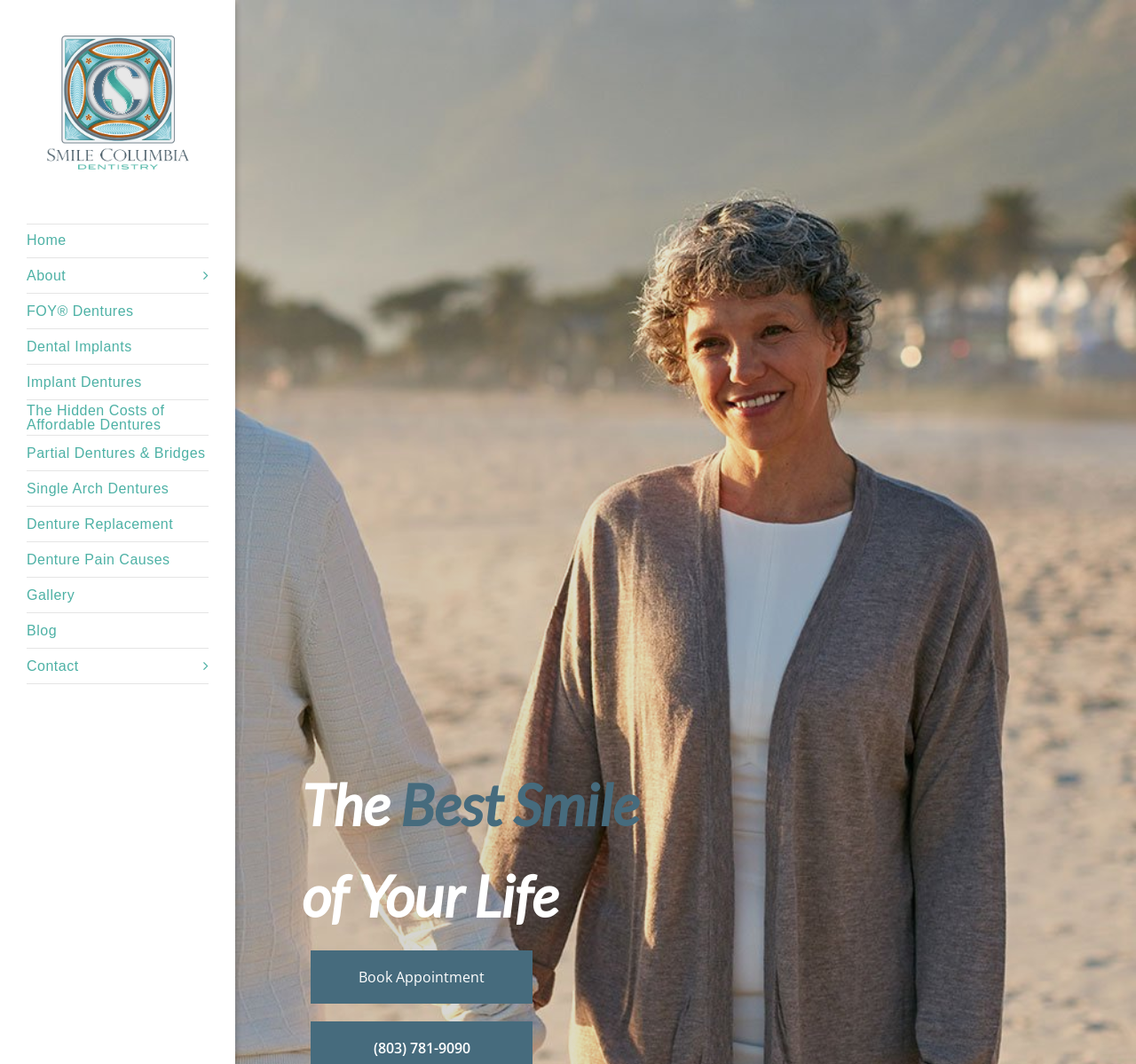Respond to the question below with a concise word or phrase:
What is the theme of the webpage?

Dentures